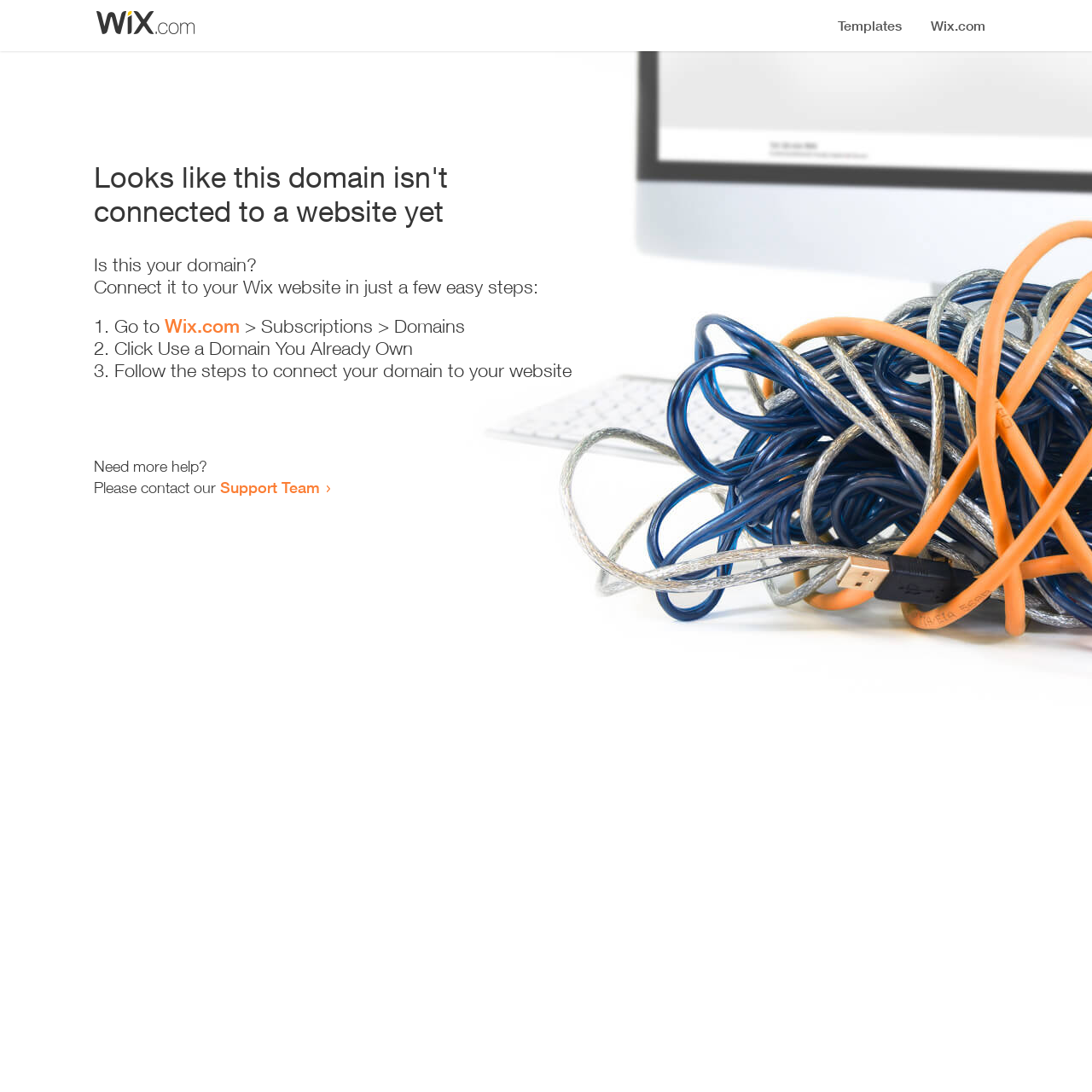What is the current status of the domain?
Please describe in detail the information shown in the image to answer the question.

Based on the heading 'Looks like this domain isn't connected to a website yet', it is clear that the domain is not currently connected to a website.